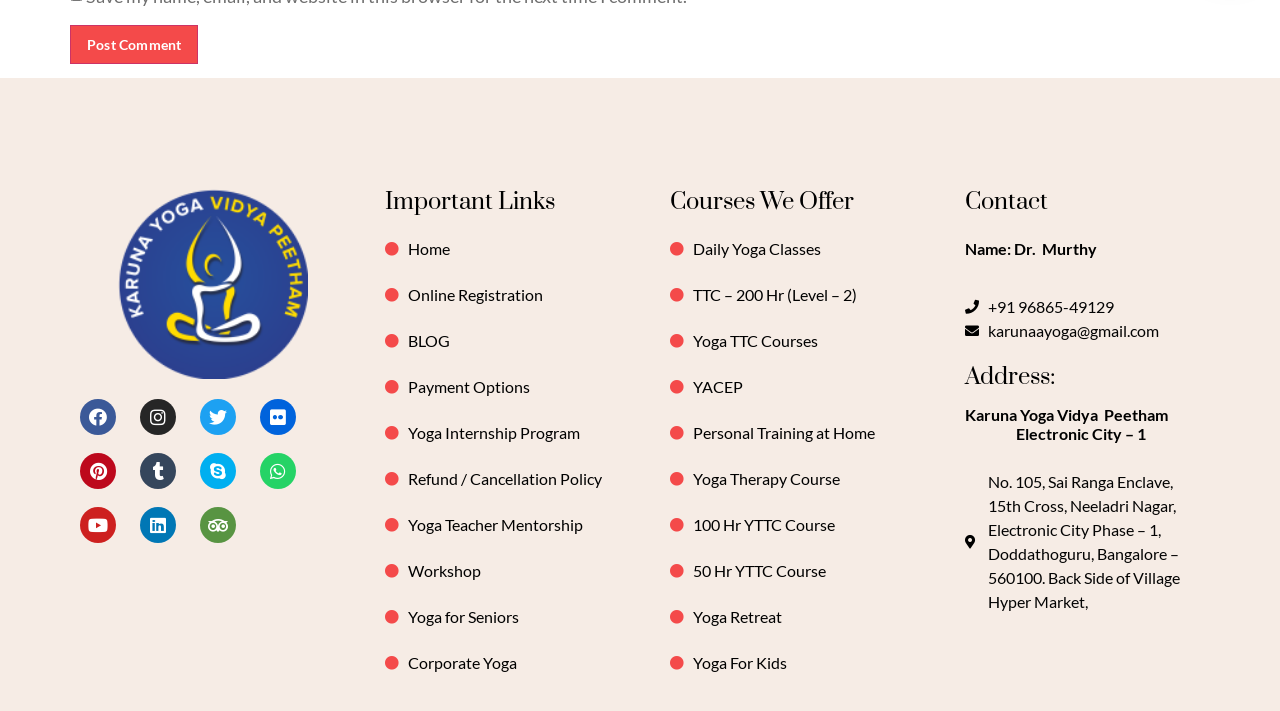Locate the bounding box of the user interface element based on this description: "Yoga Retreat".

[0.523, 0.85, 0.699, 0.884]